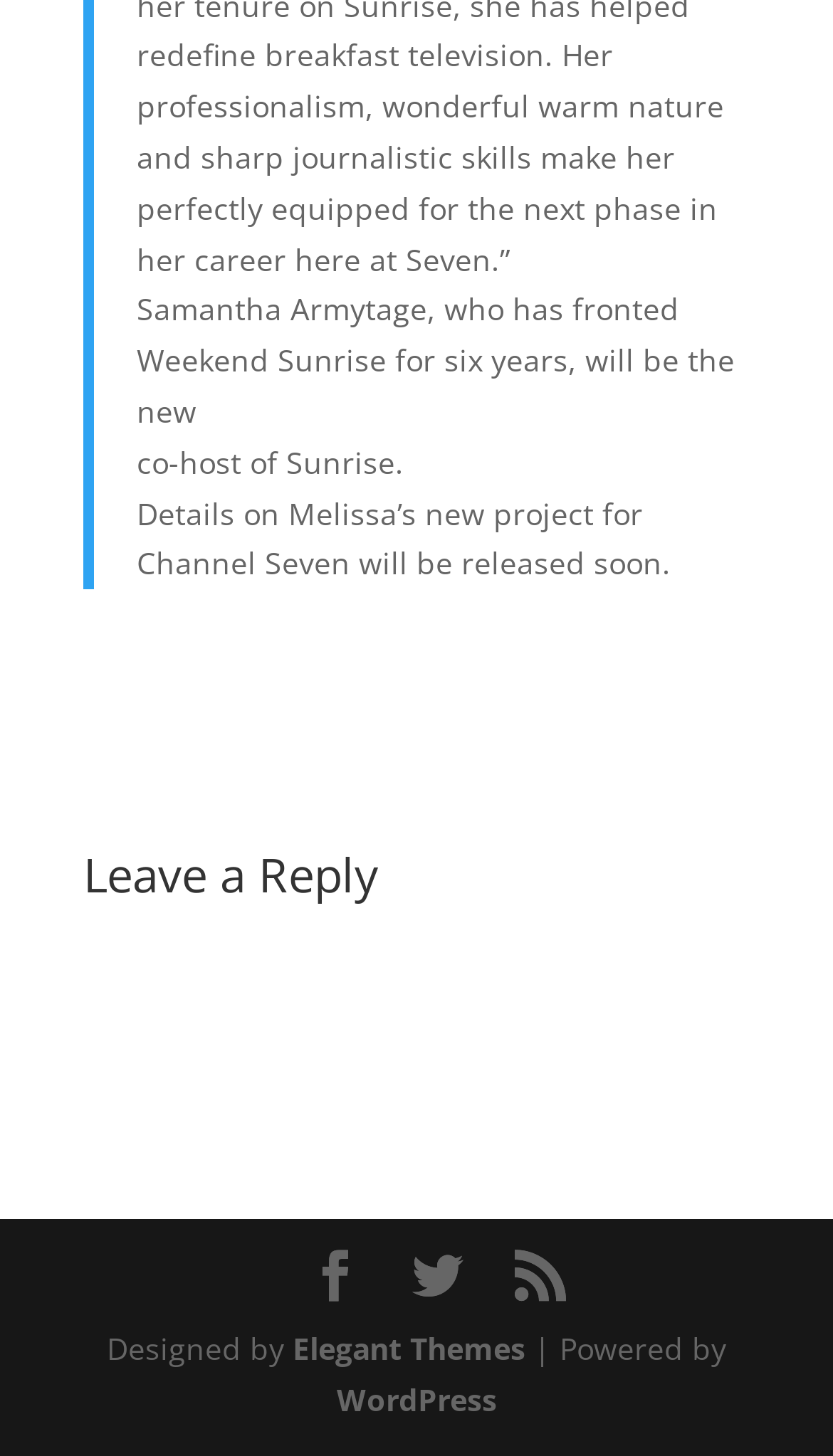What is Melissa working on?
Refer to the image and provide a concise answer in one word or phrase.

A new project for Channel Seven